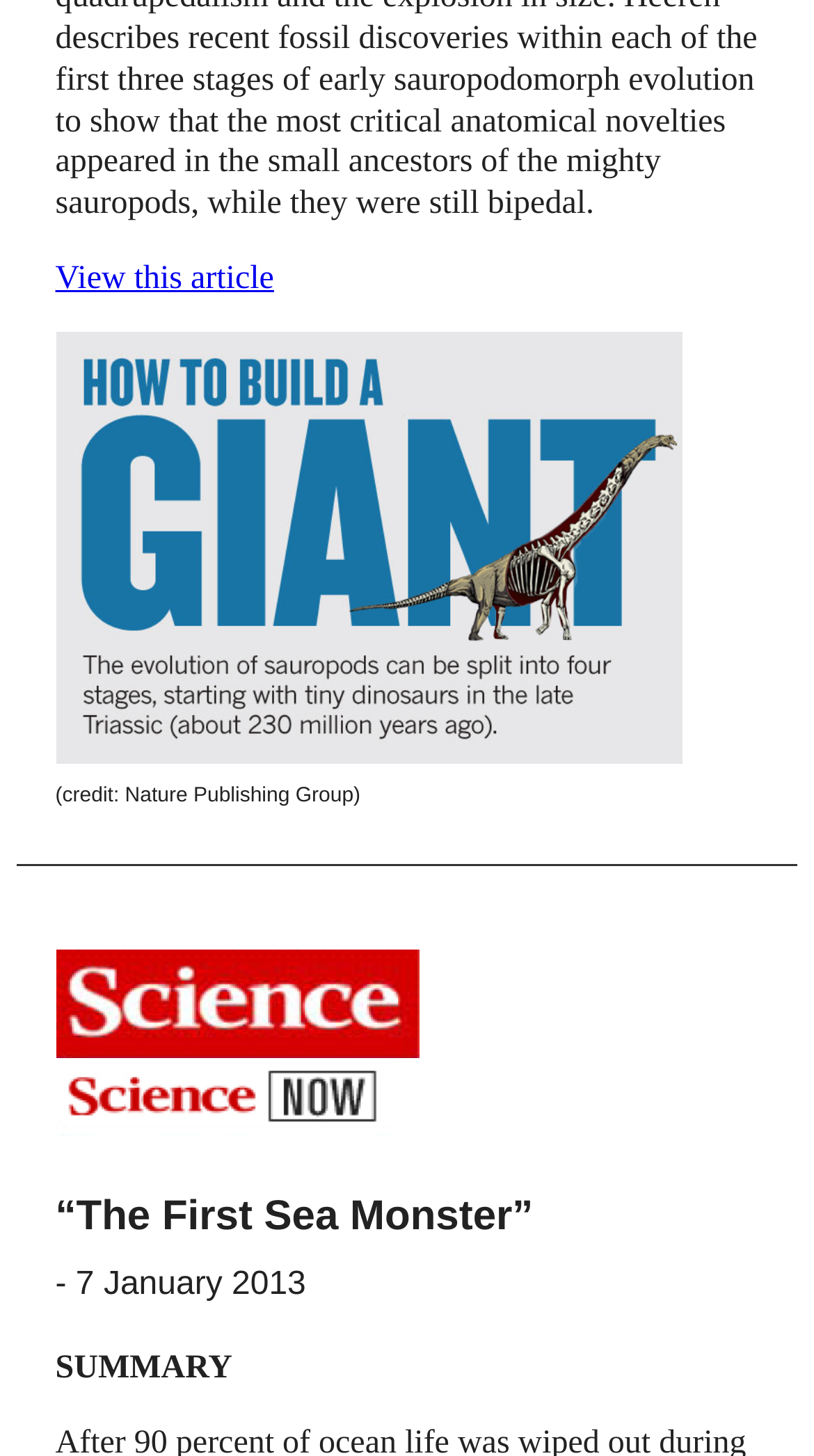Find and provide the bounding box coordinates for the UI element described here: "parent_node: “The First Sea Monster”". The coordinates should be given as four float numbers between 0 and 1: [left, top, right, bottom].

[0.068, 0.677, 0.514, 0.702]